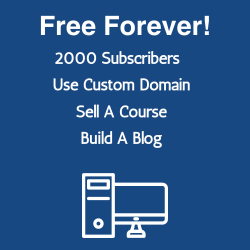What is the maximum number of subscribers mentioned?
Look at the image and respond with a single word or a short phrase.

2000